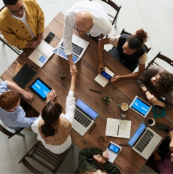Summarize the image with a detailed description that highlights all prominent details.

In this image, a diverse group of individuals is gathered around a wooden table, engaged in a collaborative discussion. Their attention is focused on various laptops and devices, highlighting an active and dynamic workspace. Some participants are shaking hands, suggesting a formal agreement or collaboration, while others are taking notes or observing the ongoing conversation. The environment appears modern and well-lit, fostering a productive atmosphere for brainstorming or decision-making. This scene embodies teamwork and the exchange of ideas, indicative of a strategic meeting, possibly related to educational or professional development, as relevant to the context of studying in Europe.